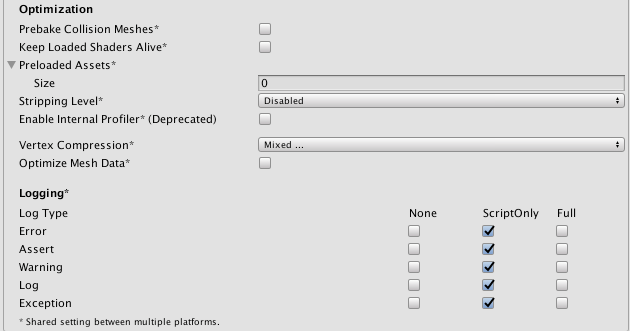Provide a comprehensive description of the image.

This image displays the "Optimization" section of the Android PlayerSettings window, specifically focusing on various optimization options available for developers. The options include:

- **Prebake Collision Meshes**: A checkbox to include collision data in meshes during the build process.
- **Keep Loaded Shaders Alive**: An option that prevents shaders from being unloaded, ensuring they remain available throughout the application runtime.
- **Preloaded Assets**: This section allows the specification of assets to be loaded at application startup, enhancing the initial loading experience.
- **Stripping Level**: This setting determines how much scripting and unnecessary data is removed from the APK to reduce size, with options ranging from disabled to various levels of stripping.
- **Vertex Compression**: An option to enable compression for vertex data, which can optimize performance and reduce memory usage.
- **Optimize Mesh Data**: A checkbox to enable optimization for mesh data to improve performance.

Additionally, the logging settings allow developers to define the granularity of logs generated during application runtime, with options for error logging, assertions, warnings, and more. This detailed interface provides developers the necessary tools to optimize their applications effectively for Android platforms.